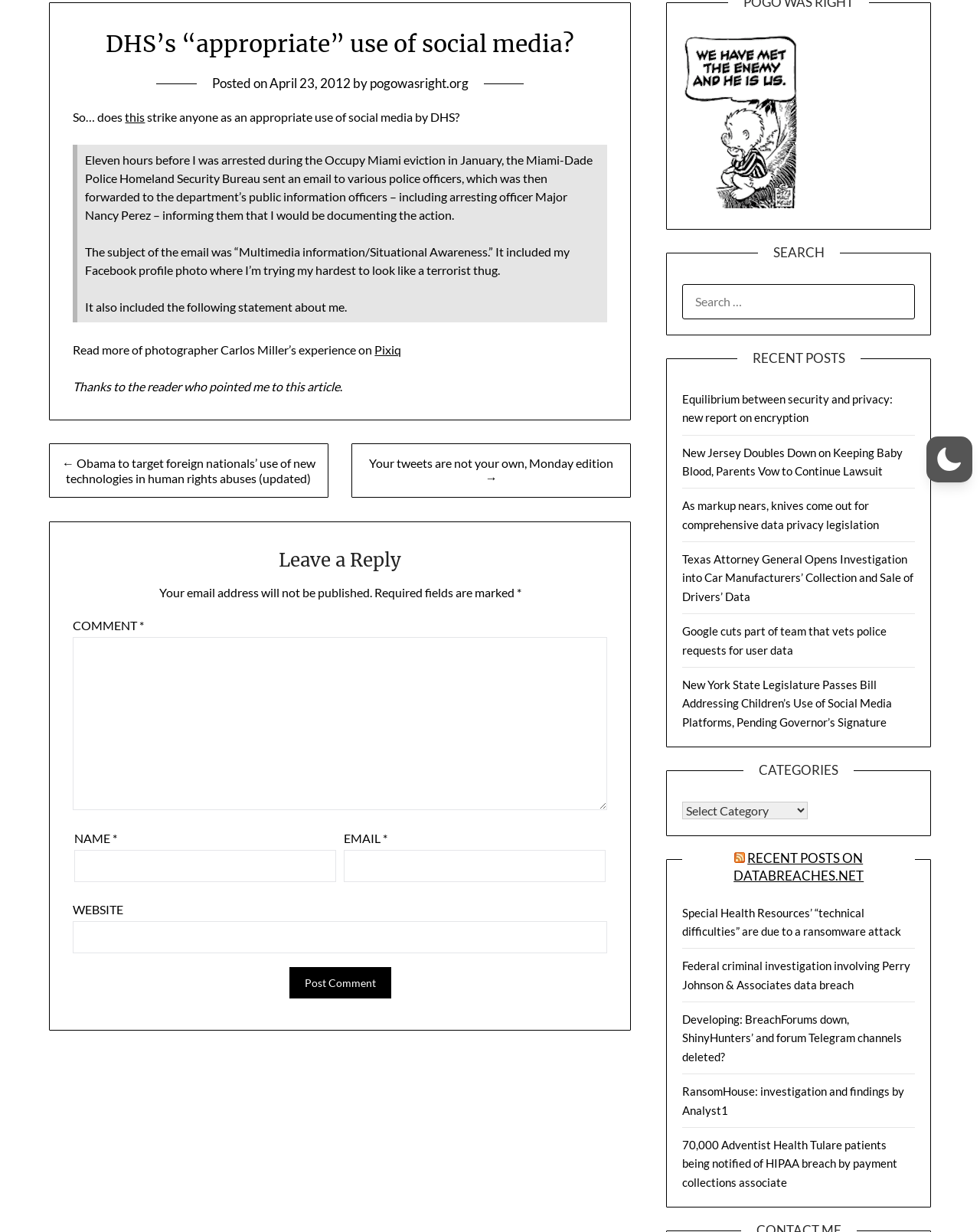For the following element description, predict the bounding box coordinates in the format (top-left x, top-left y, bottom-right x, bottom-right y). All values should be floating point numbers between 0 and 1. Description: pogowasright.org

[0.377, 0.061, 0.478, 0.074]